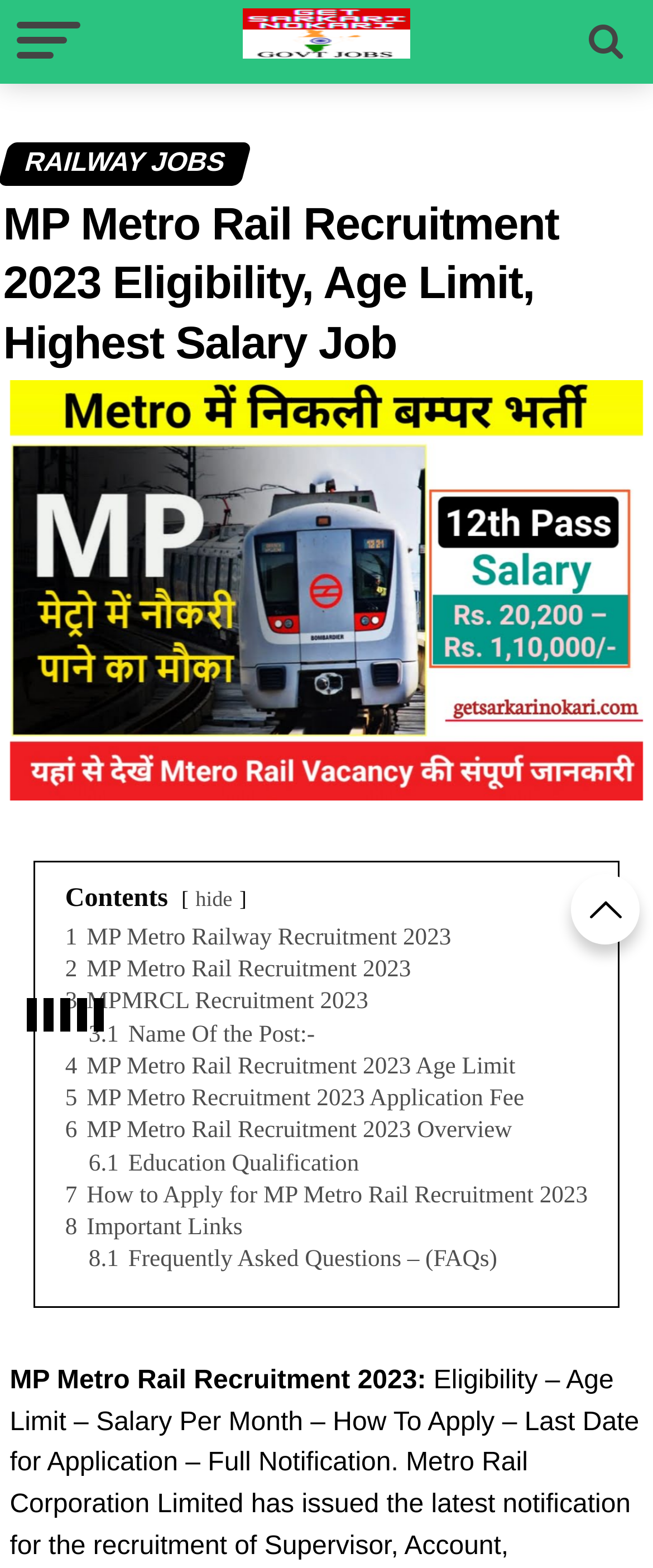Find the bounding box coordinates of the element I should click to carry out the following instruction: "Explore Frequently Asked Questions – (FAQs)".

[0.136, 0.795, 0.761, 0.812]